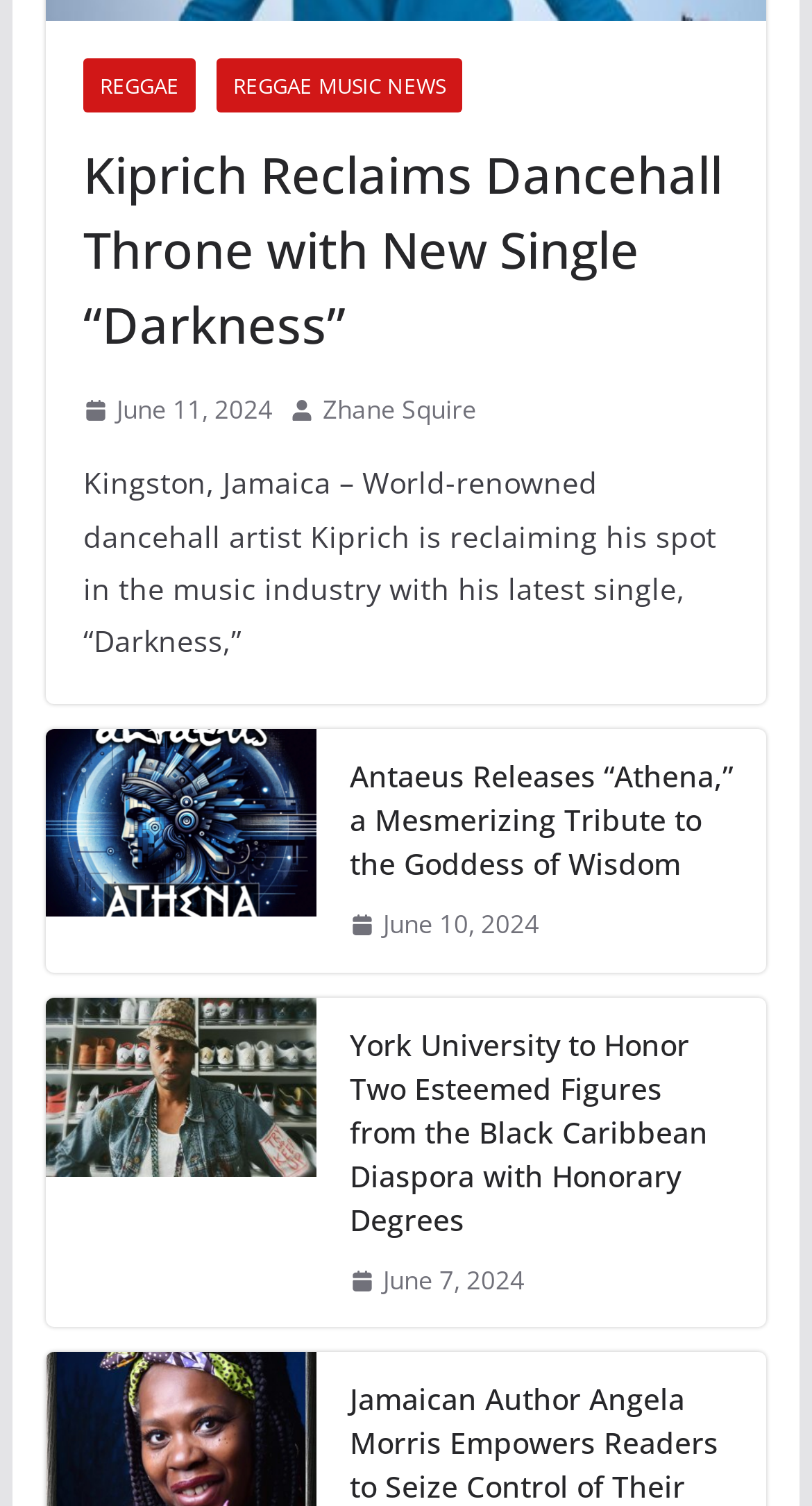Please specify the bounding box coordinates of the clickable section necessary to execute the following command: "Read the article about Antaeus' new album 'Athena'".

[0.43, 0.501, 0.903, 0.588]